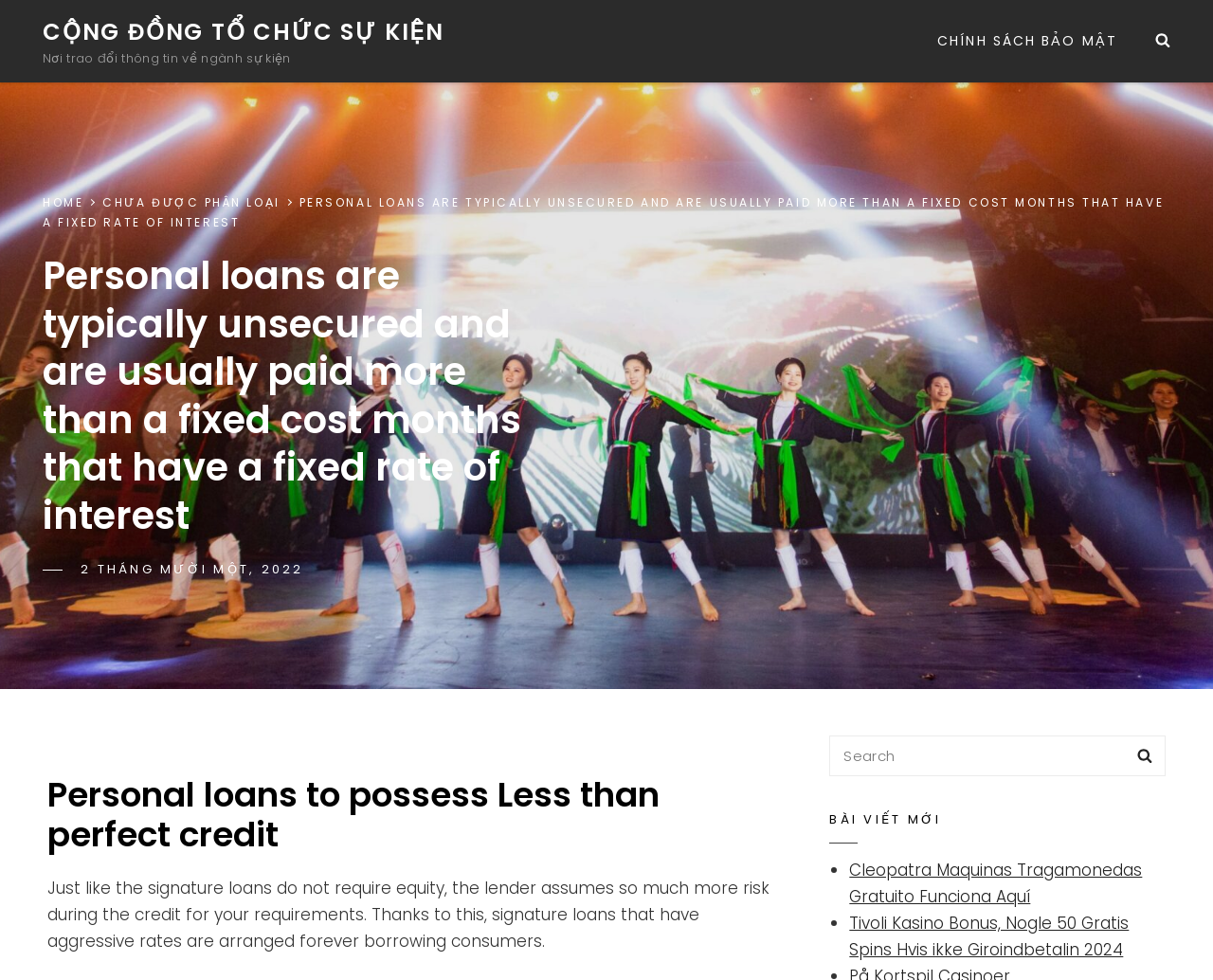Given the description of the UI element: "parent_node: Search for: name="s" placeholder="Search"", predict the bounding box coordinates in the form of [left, top, right, bottom], with each value being a float between 0 and 1.

[0.684, 0.751, 0.961, 0.792]